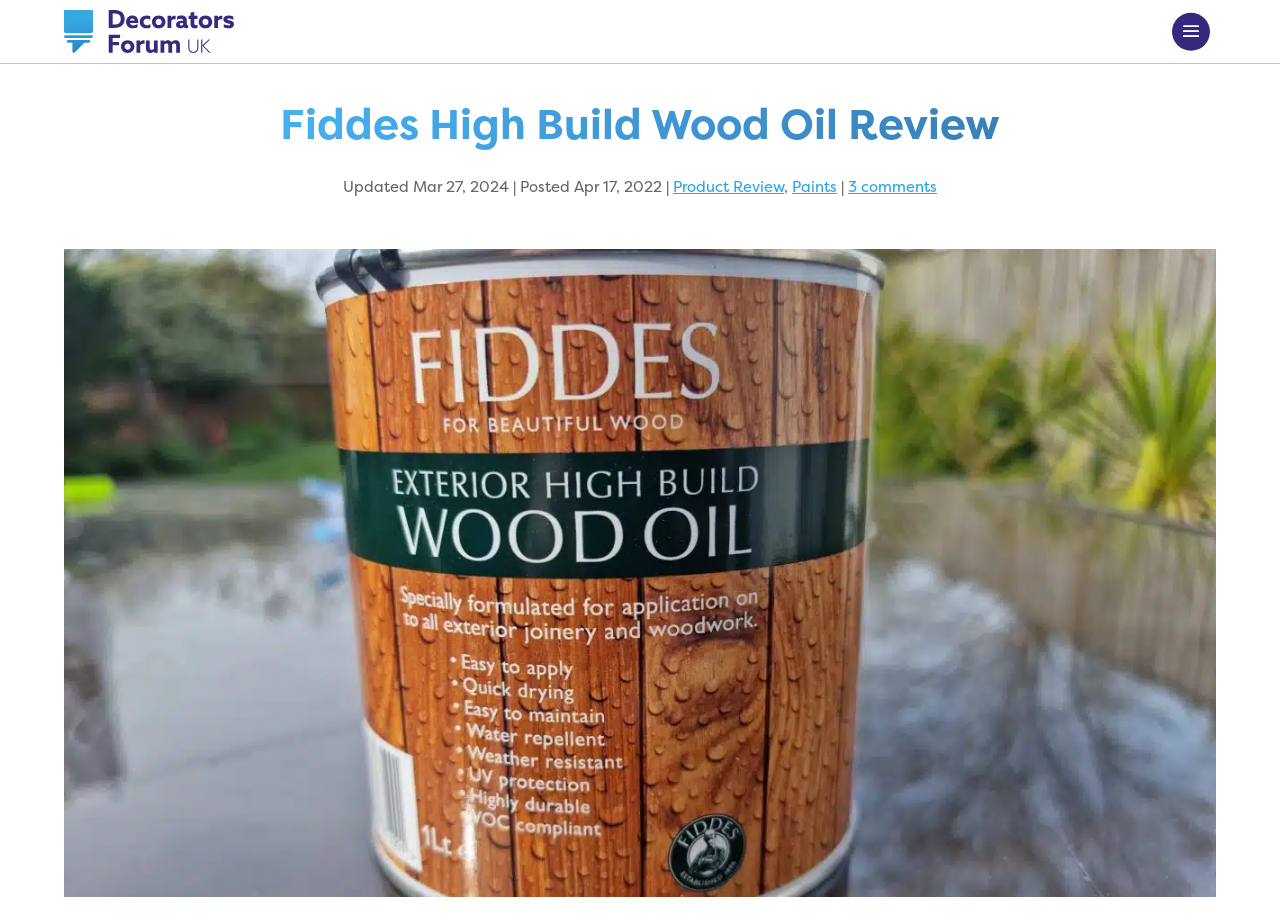Return the bounding box coordinates of the UI element that corresponds to this description: "Paints". The coordinates must be given as four float numbers in the range of 0 and 1, [left, top, right, bottom].

[0.619, 0.191, 0.654, 0.214]